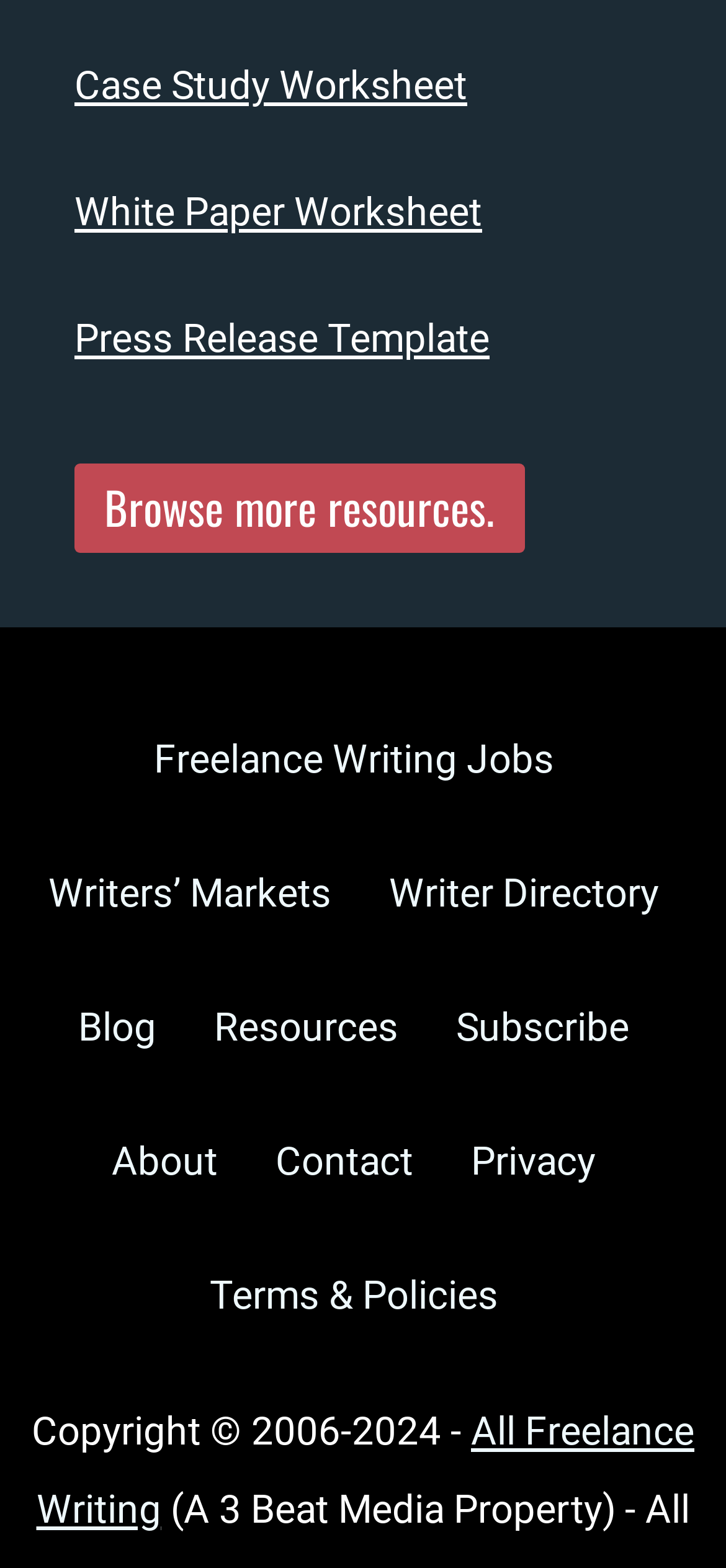Based on the description "Writers’ Markets", find the bounding box of the specified UI element.

[0.067, 0.555, 0.456, 0.584]